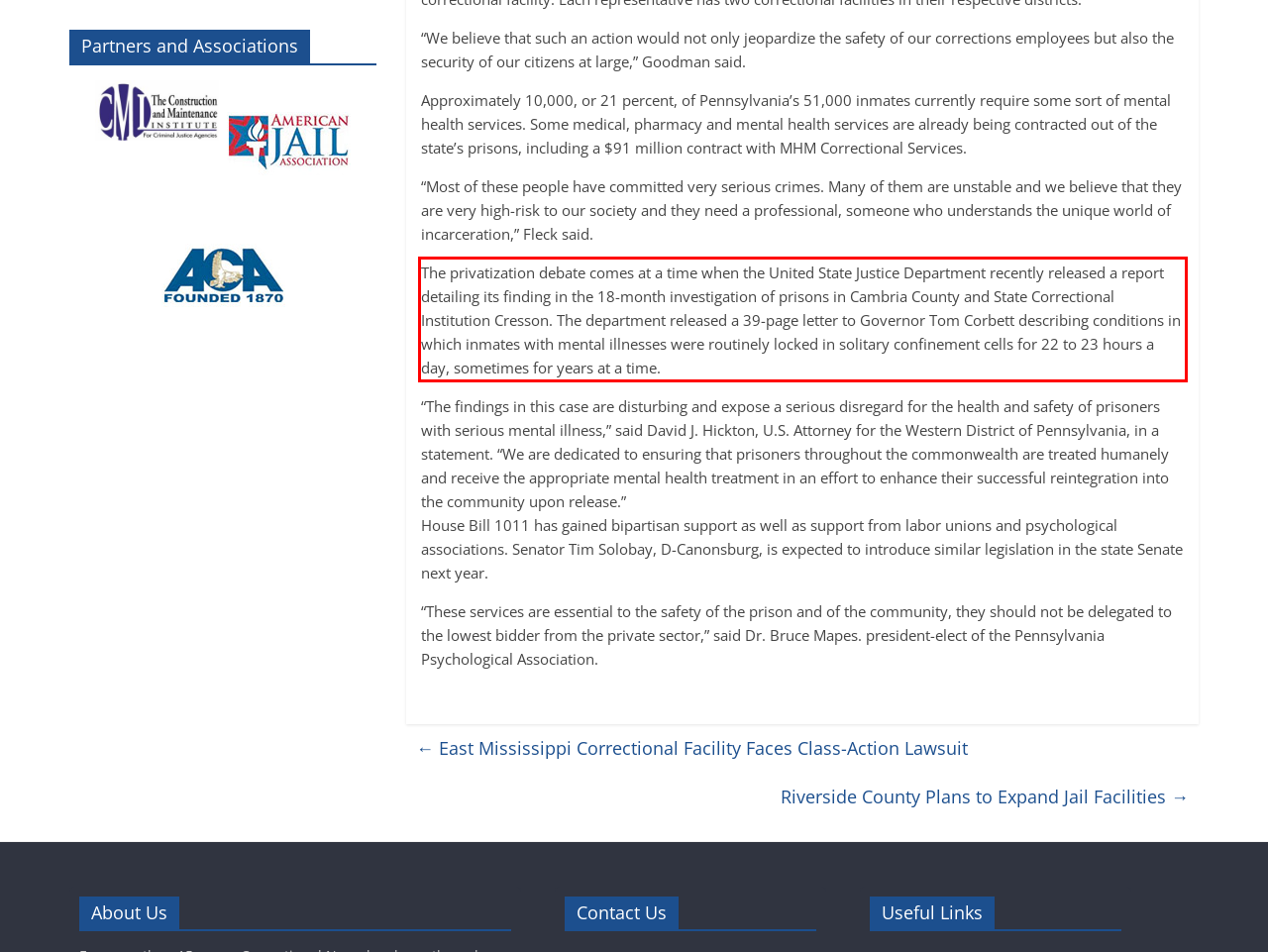There is a screenshot of a webpage with a red bounding box around a UI element. Please use OCR to extract the text within the red bounding box.

The privatization debate comes at a time when the United State Justice Department recently released a report detailing its finding in the 18-month investigation of prisons in Cambria County and State Correctional Institution Cresson. The department released a 39-page letter to Governor Tom Corbett describing conditions in which inmates with mental illnesses were routinely locked in solitary confinement cells for 22 to 23 hours a day, sometimes for years at a time.